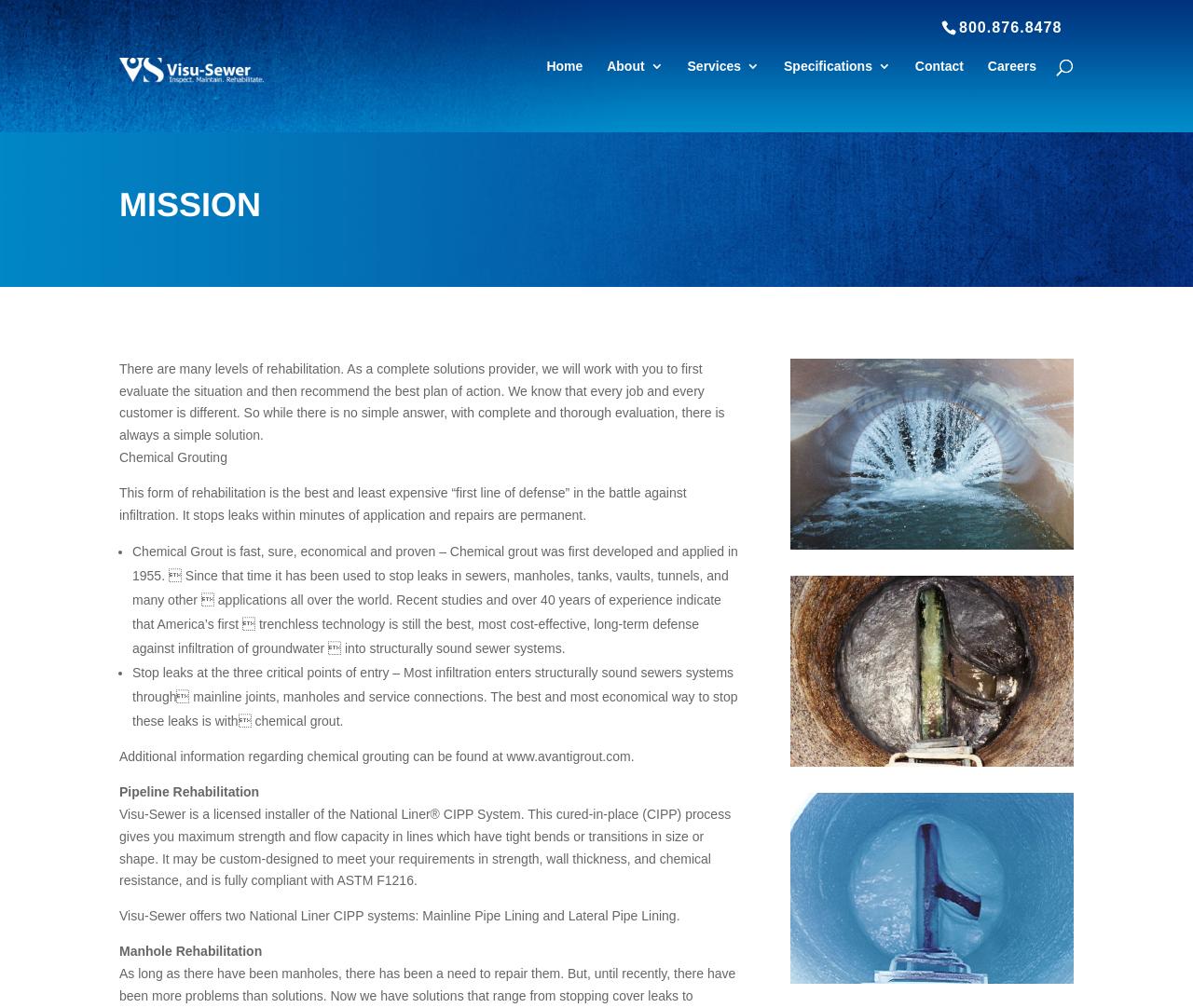Pinpoint the bounding box coordinates of the element to be clicked to execute the instruction: "Read about chemical grouting".

[0.1, 0.446, 0.191, 0.461]